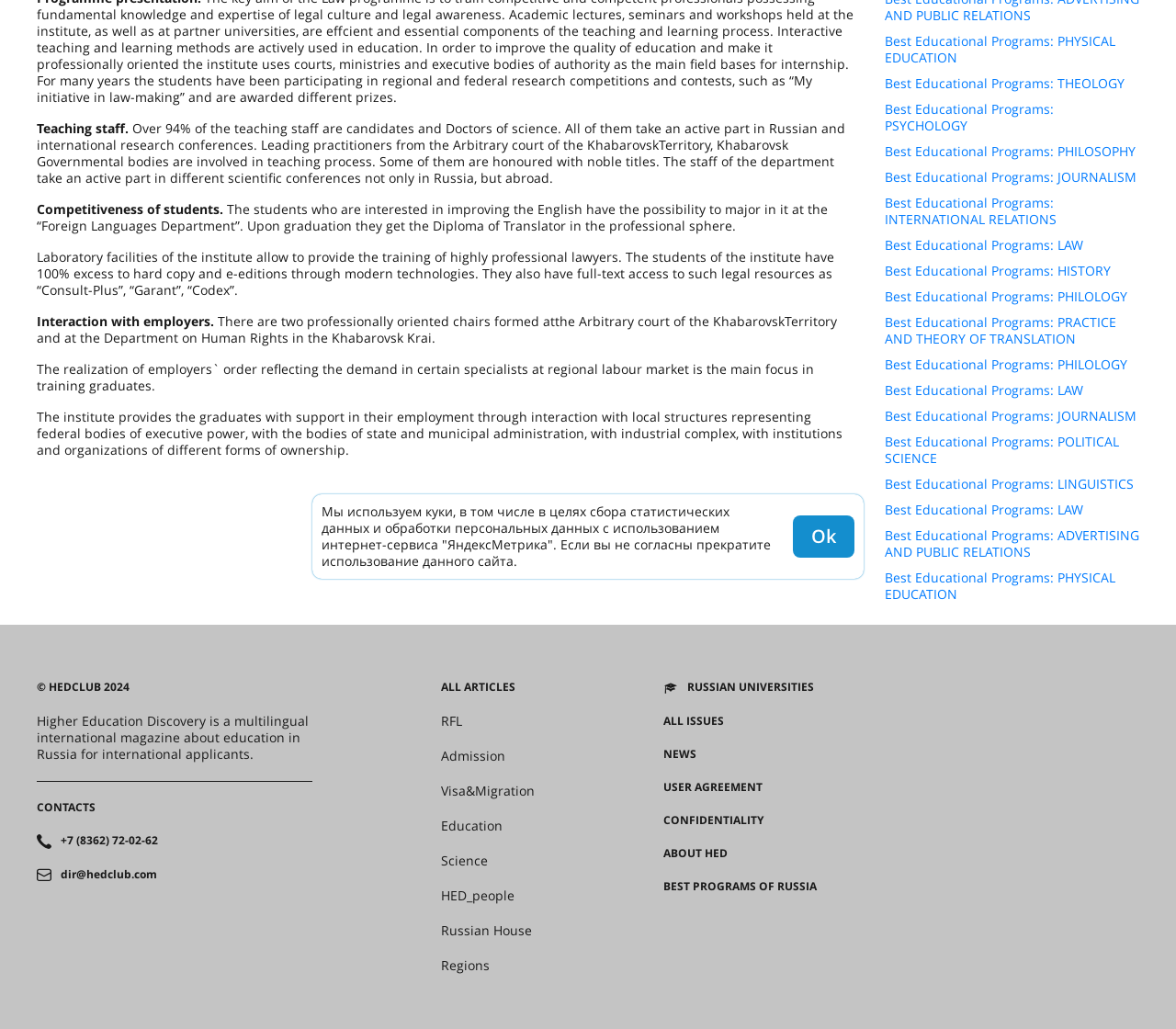Provide the bounding box coordinates of the HTML element this sentence describes: "dir@hedclub.com". The bounding box coordinates consist of four float numbers between 0 and 1, i.e., [left, top, right, bottom].

[0.031, 0.843, 0.134, 0.858]